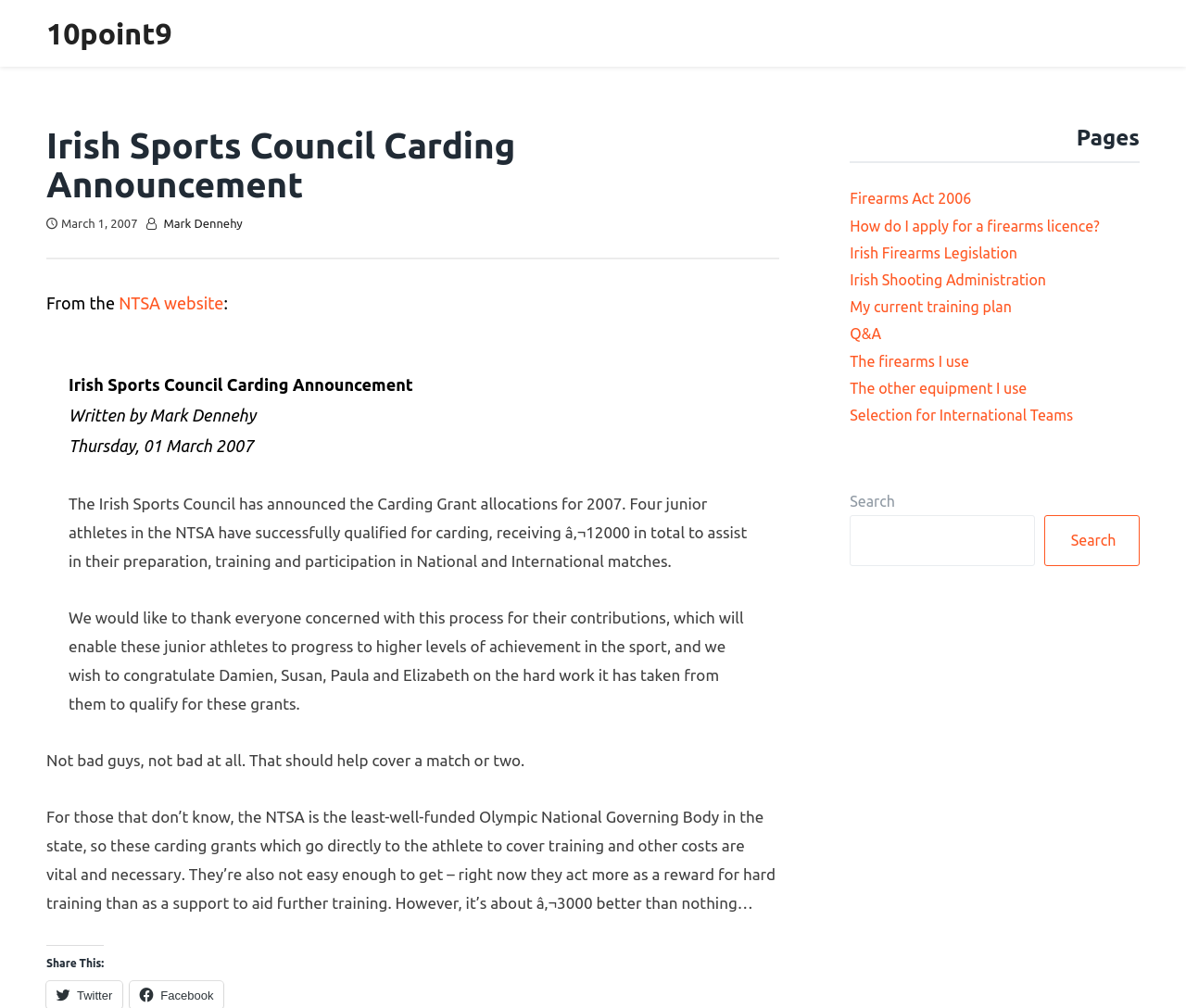Please specify the bounding box coordinates of the clickable region necessary for completing the following instruction: "Follow the 'NTSA website' link". The coordinates must consist of four float numbers between 0 and 1, i.e., [left, top, right, bottom].

[0.1, 0.292, 0.189, 0.31]